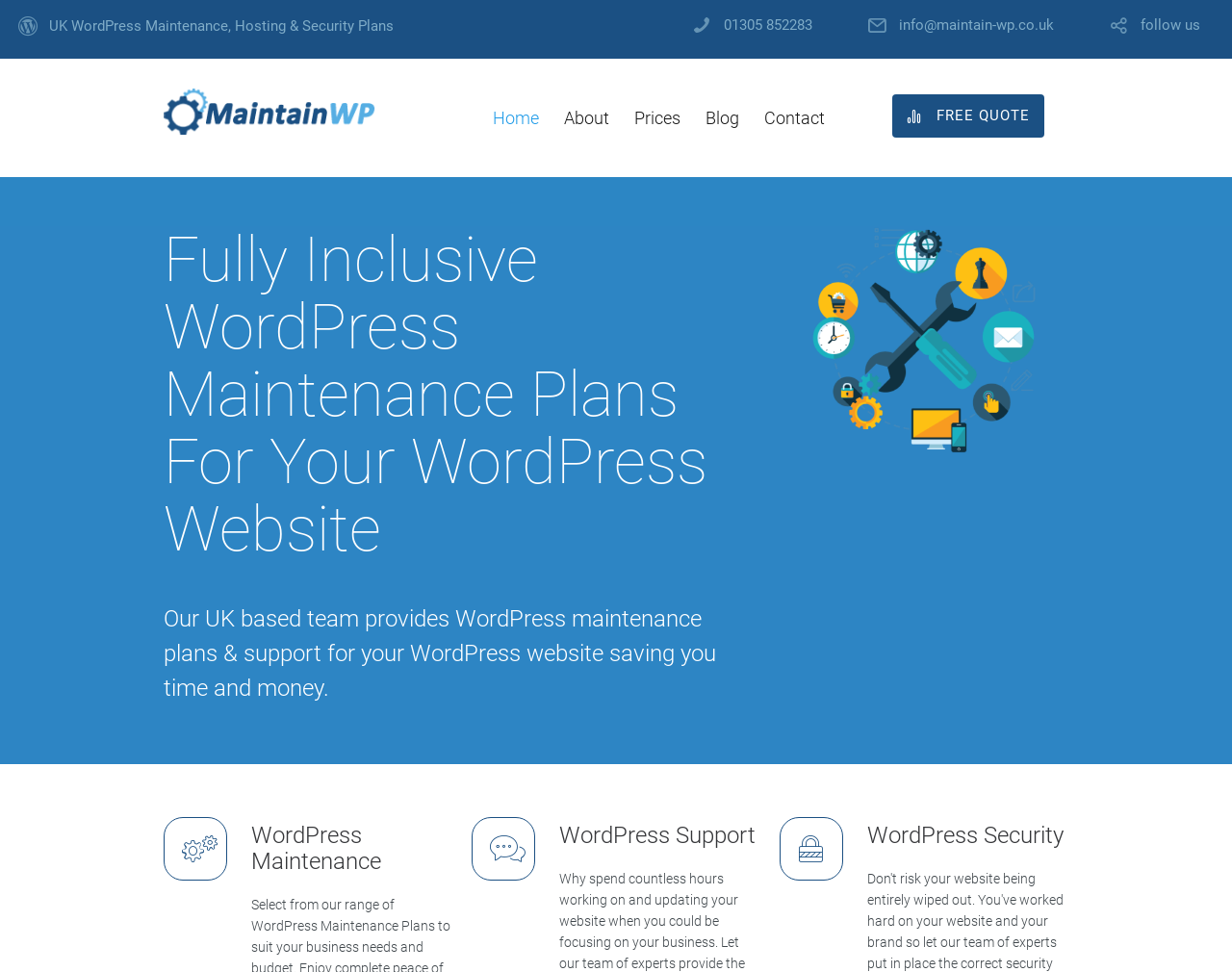Identify the bounding box coordinates of the area that should be clicked in order to complete the given instruction: "Follow us on social media". The bounding box coordinates should be four float numbers between 0 and 1, i.e., [left, top, right, bottom].

[0.926, 0.018, 0.974, 0.035]